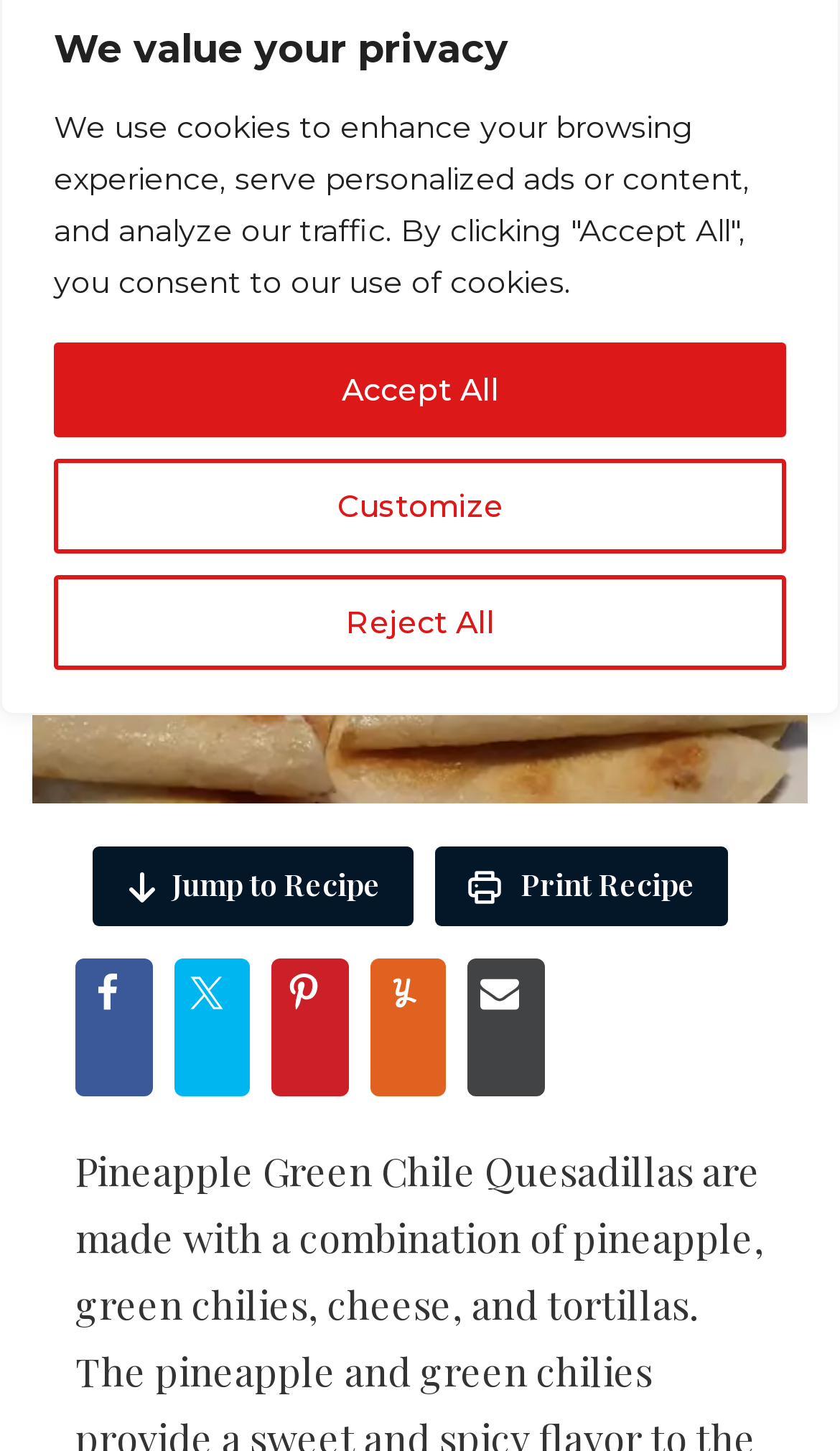Determine the bounding box coordinates (top-left x, top-left y, bottom-right x, bottom-right y) of the UI element described in the following text: Pin

[0.324, 0.661, 0.415, 0.756]